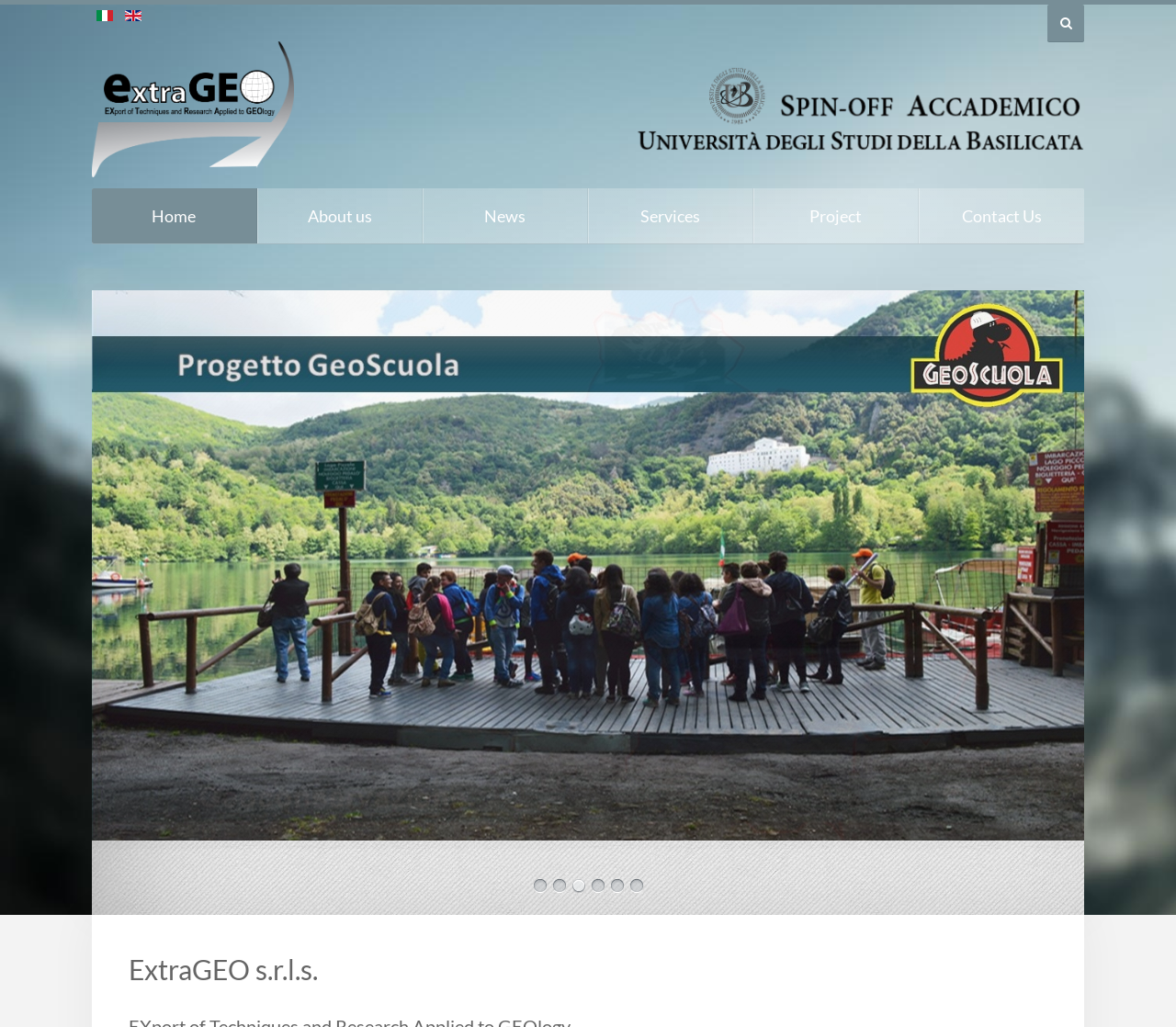Give a detailed account of the webpage's layout and content.

The webpage is about ExtraGEO s.r.l.s., a company focused on divulgation of geosciences, promotion, and management of geological sites and geotourism. 

At the top left corner, there are two language options, Italiano and English (UK), each accompanied by a small flag icon. 

On the top right corner, there is a search bar with a searchbox. 

Below the language options, there is a horizontal navigation menu with five links: Home, About us, News, Services, and Contact Us. 

The main content of the webpage is an article that occupies most of the page. At the top of the article, there is a heading that displays the company name, ExtraGEO s.r.l.s.